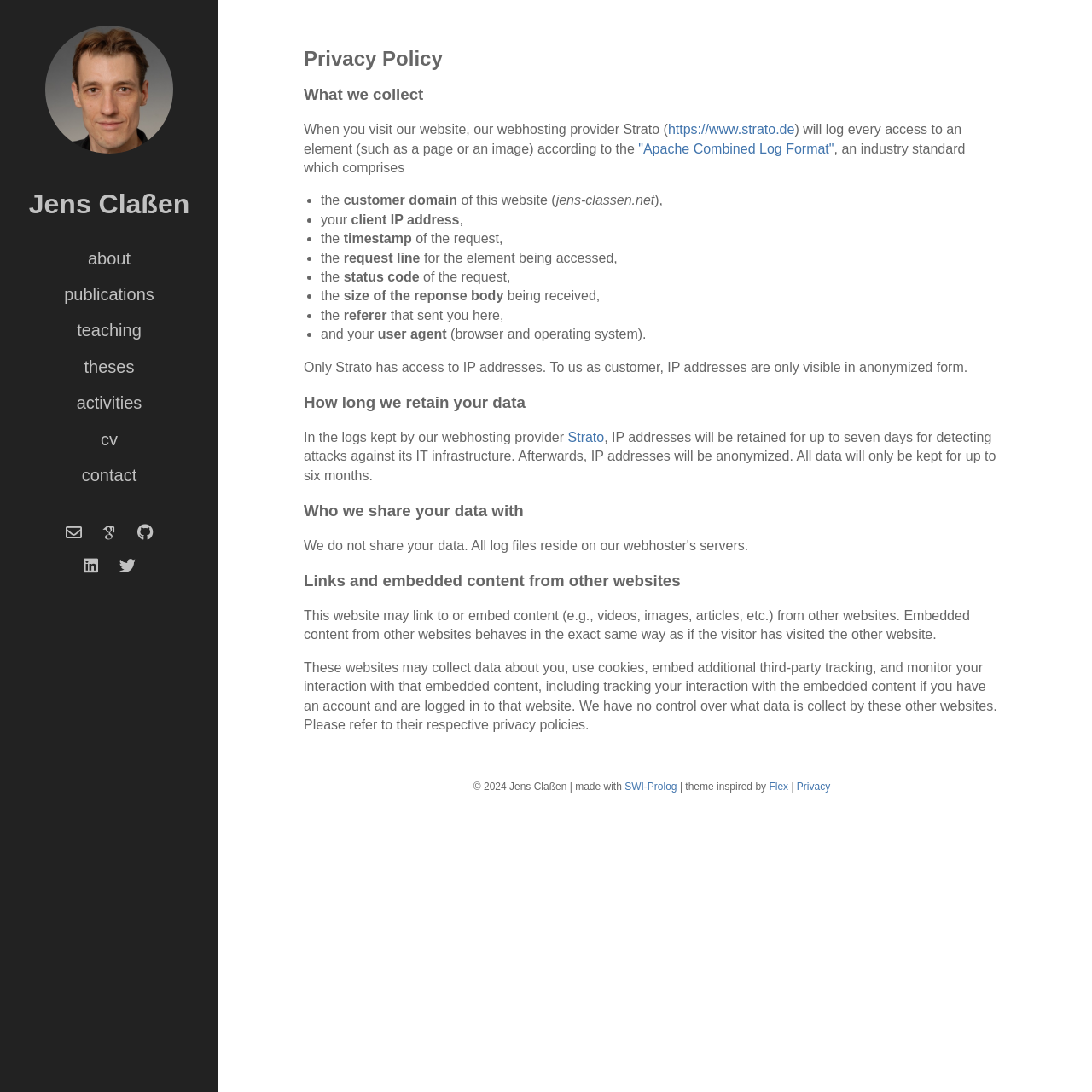How long are IP addresses retained?
Please respond to the question with a detailed and well-explained answer.

According to the 'How long we retain your data' section, IP addresses will be retained for up to seven days for detecting attacks against the IT infrastructure, and afterwards, they will be anonymized.